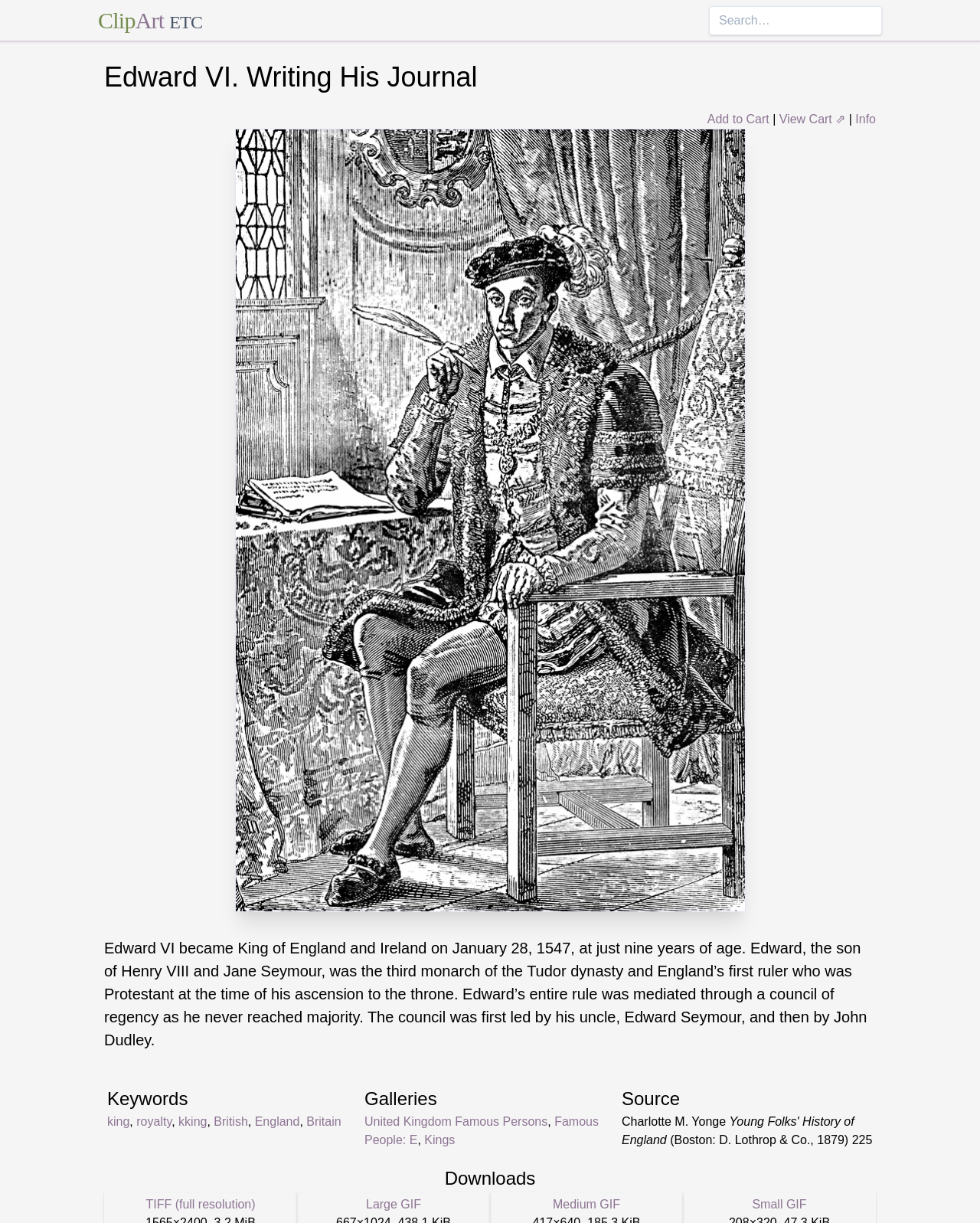Please determine the bounding box coordinates of the element's region to click for the following instruction: "Add to cart".

[0.722, 0.09, 0.785, 0.105]